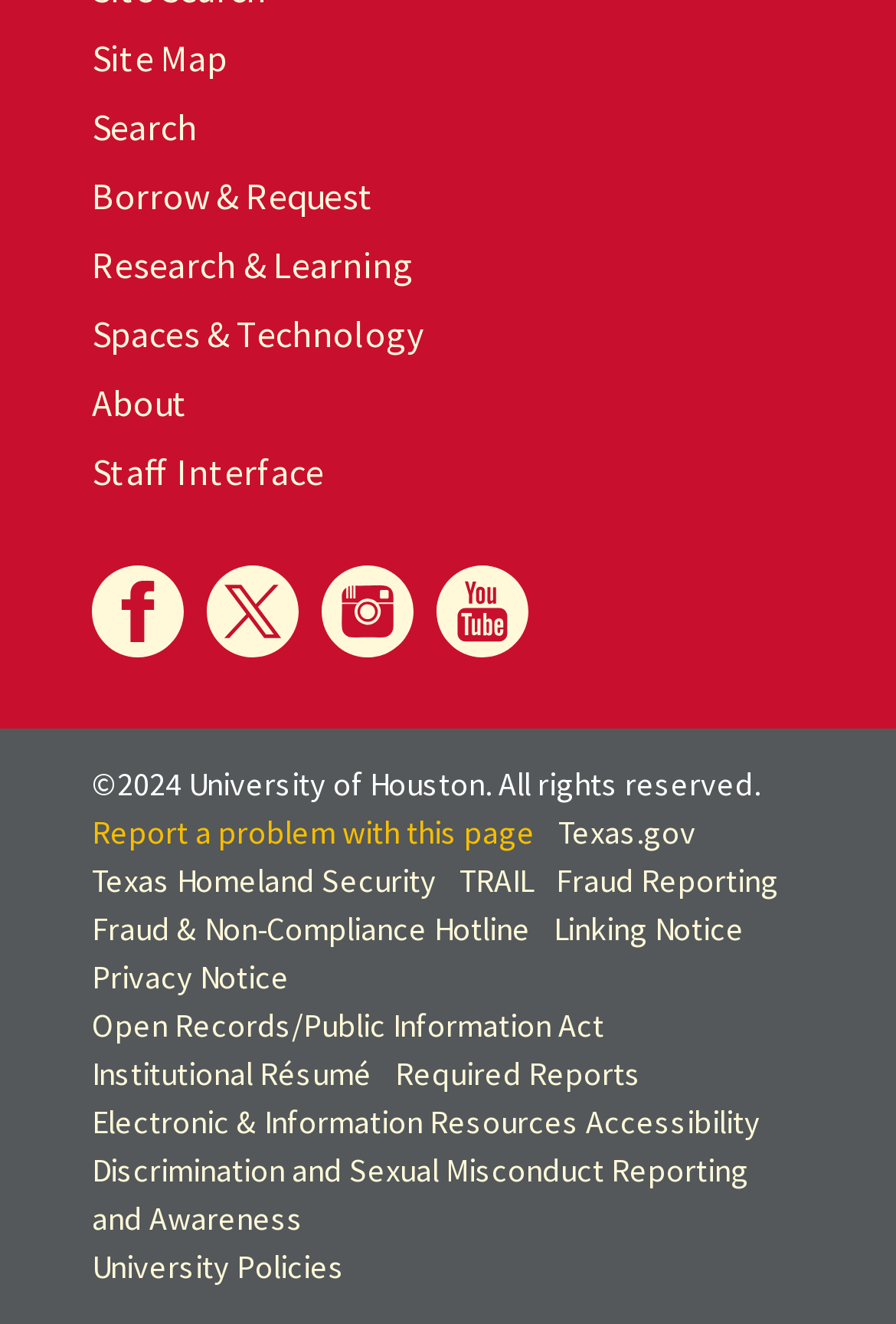Based on the image, please elaborate on the answer to the following question:
What is the copyright year mentioned?

I found the copyright year by looking at the link with the text '©2024 University of Houston. All rights reserved.' The year mentioned is 2024.